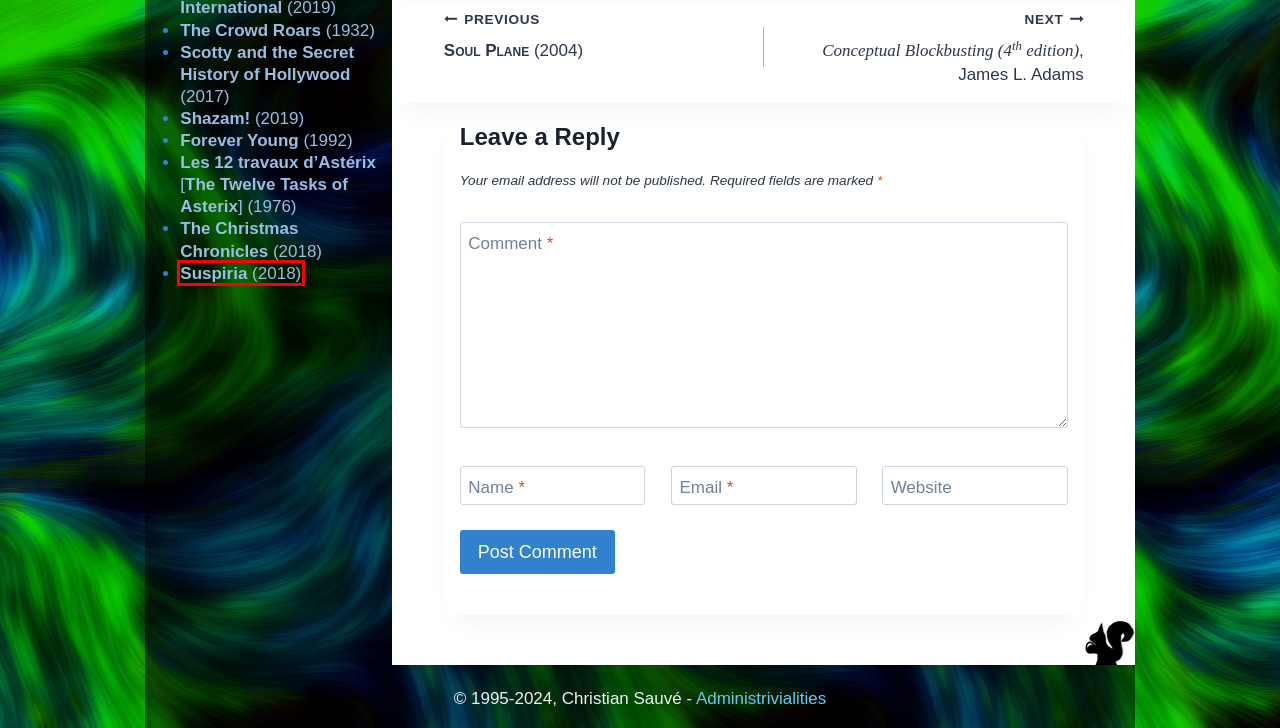Take a look at the provided webpage screenshot featuring a red bounding box around an element. Select the most appropriate webpage description for the page that loads after clicking on the element inside the red bounding box. Here are the candidates:
A. The Christmas Chronicles (2018) – Christian Sauvé
B. The Crowd Roars (1932) – Christian Sauvé
C. Les 12 travaux d’Astérix [The Twelve Tasks of Asterix] (1976) – Christian Sauvé
D. Forever Young (1992) – Christian Sauvé
E. Suspiria (2018) – Christian Sauvé
F. Conceptual Blockbusting (4th edition), James L. Adams – Christian Sauvé
G. Shazam! (2019) – Christian Sauvé
H. Administrivialities – Christian Sauvé

E